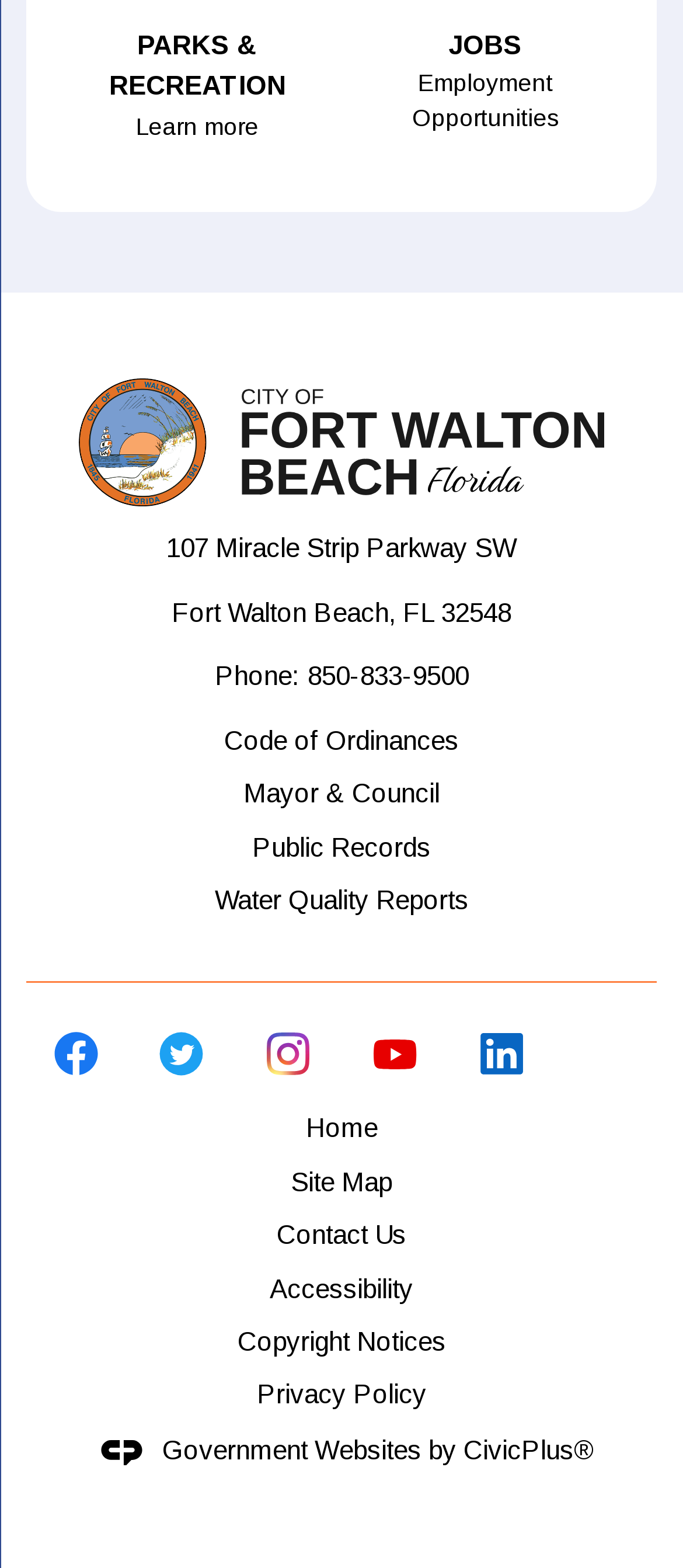Please mark the clickable region by giving the bounding box coordinates needed to complete this instruction: "Click on 'Vehicle Recovery'".

None